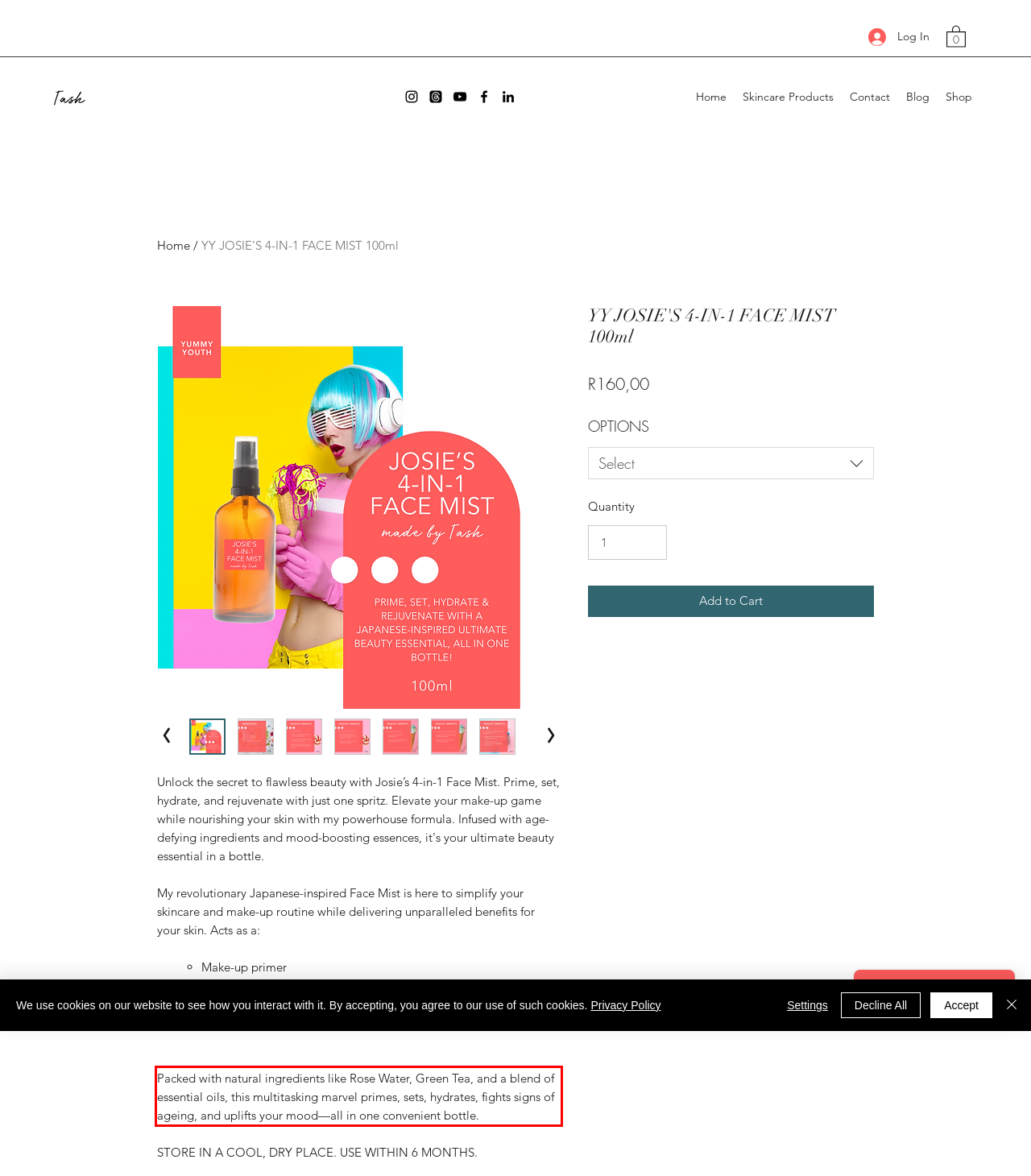Examine the screenshot of the webpage, locate the red bounding box, and perform OCR to extract the text contained within it.

Packed with natural ingredients like Rose Water, Green Tea, and a blend of essential oils, this multitasking marvel primes, sets, hydrates, fights signs of ageing, and uplifts your mood—all in one convenient bottle.